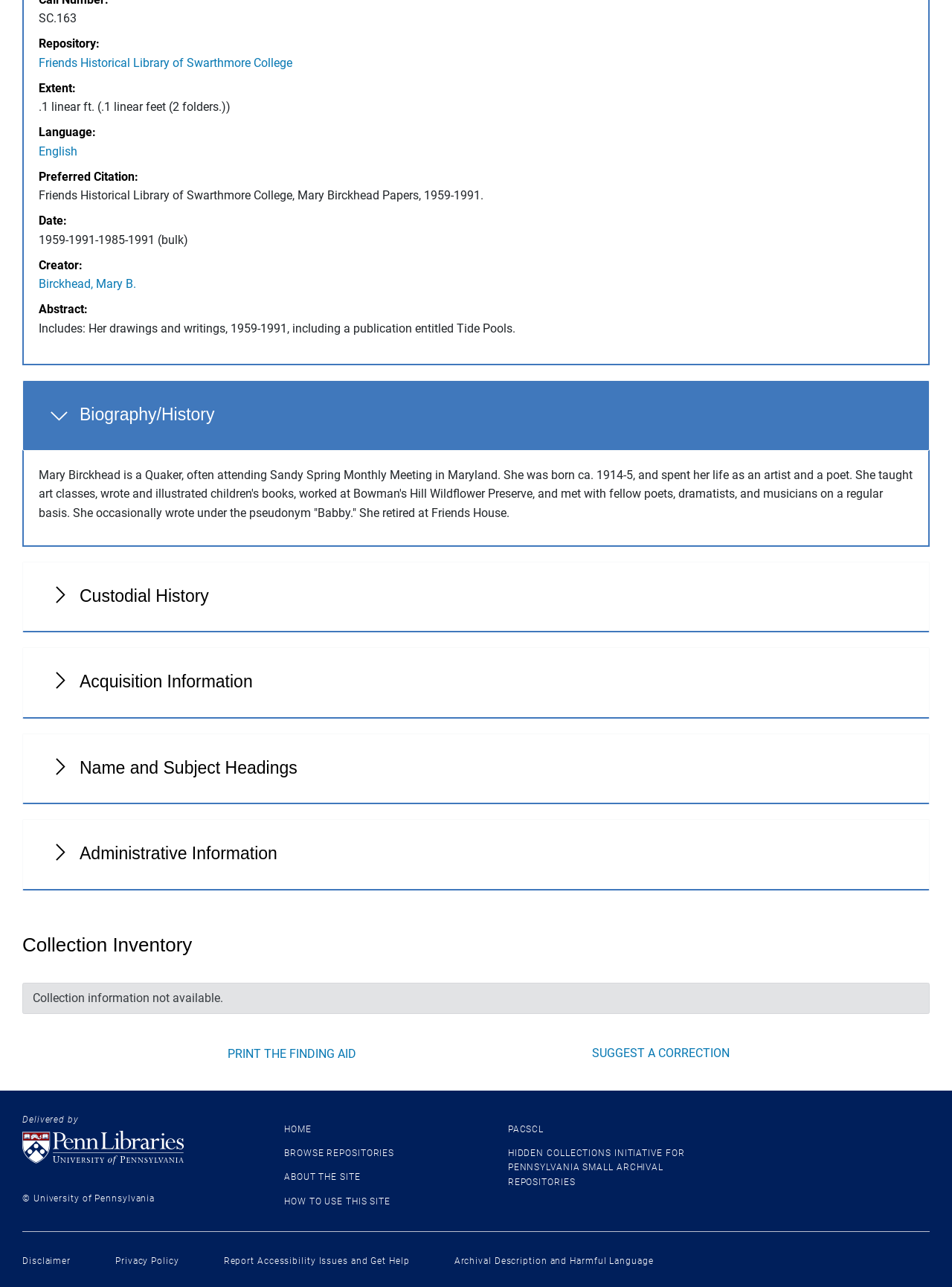Using floating point numbers between 0 and 1, provide the bounding box coordinates in the format (top-left x, top-left y, bottom-right x, bottom-right y). Locate the UI element described here: Name and Subject Headings

[0.023, 0.57, 0.977, 0.625]